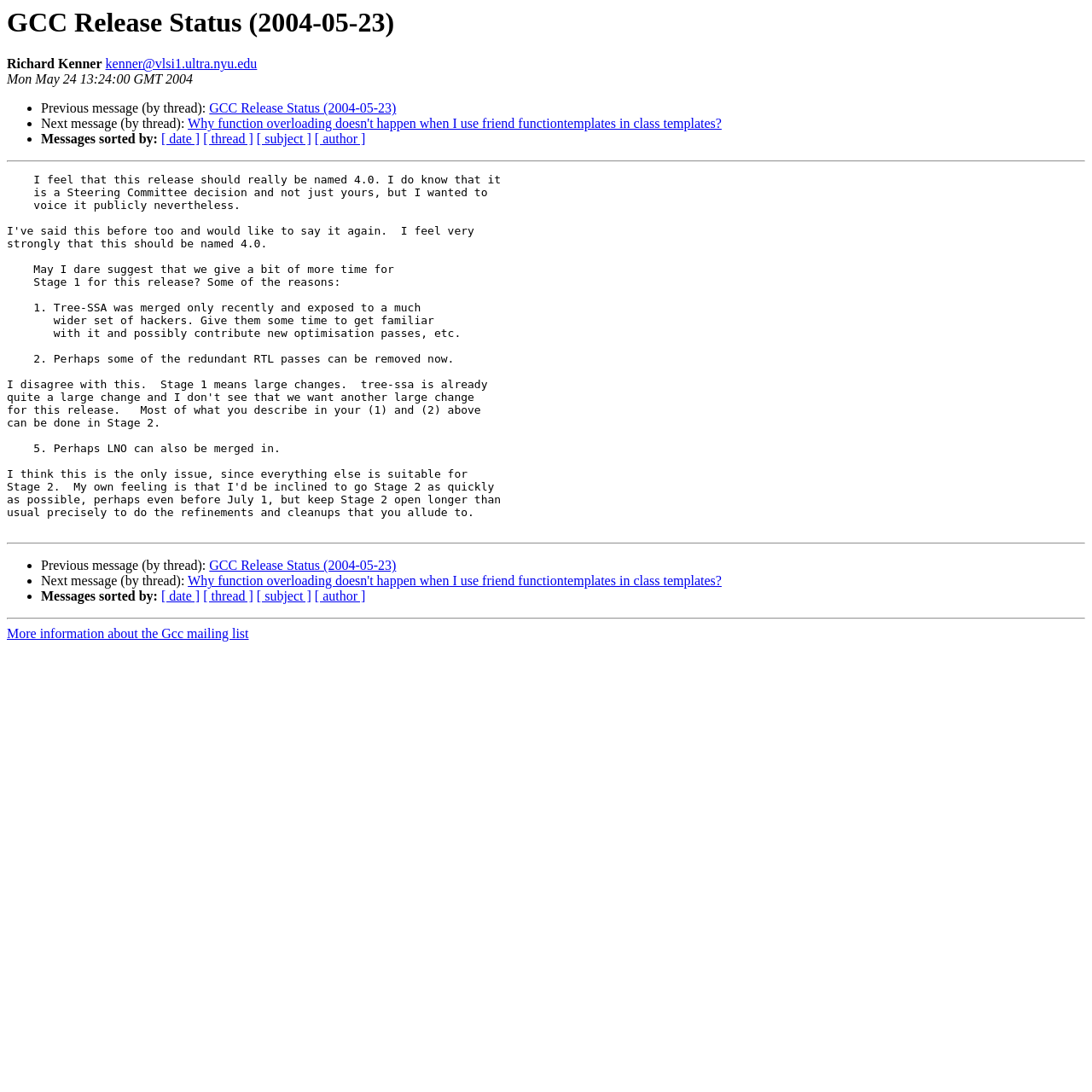Determine the bounding box coordinates of the clickable element to achieve the following action: 'Get more information about the Gcc mailing list'. Provide the coordinates as four float values between 0 and 1, formatted as [left, top, right, bottom].

[0.006, 0.574, 0.228, 0.587]